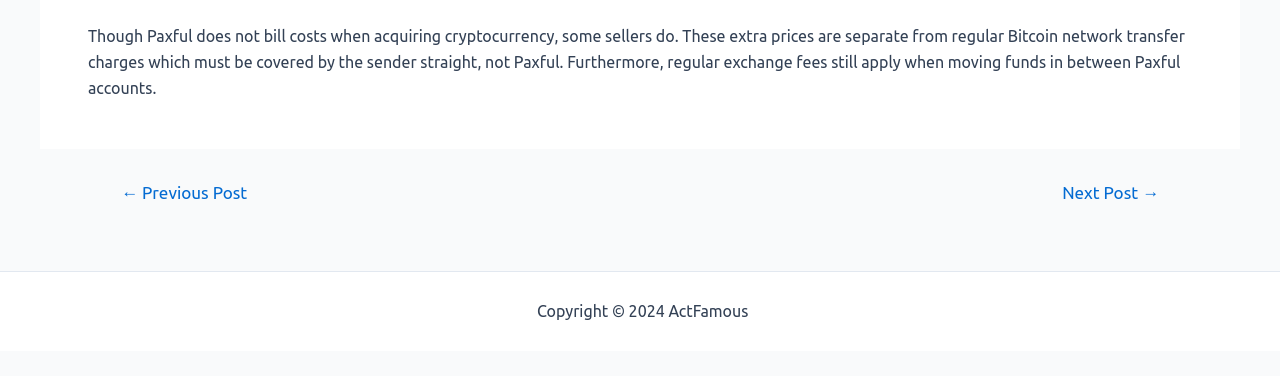What is the copyright year mentioned?
Answer the question with a single word or phrase derived from the image.

2024